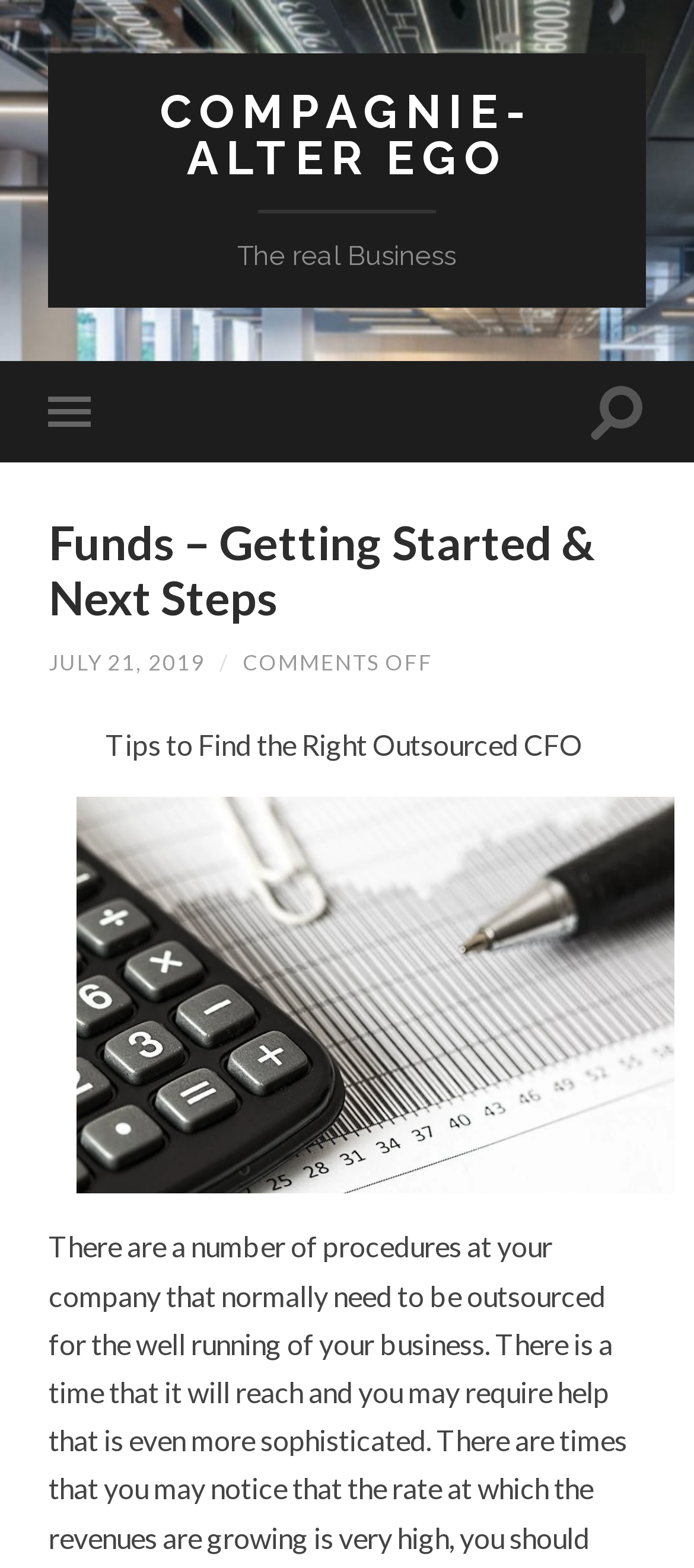Give a concise answer using only one word or phrase for this question:
How many buttons are on the webpage?

2